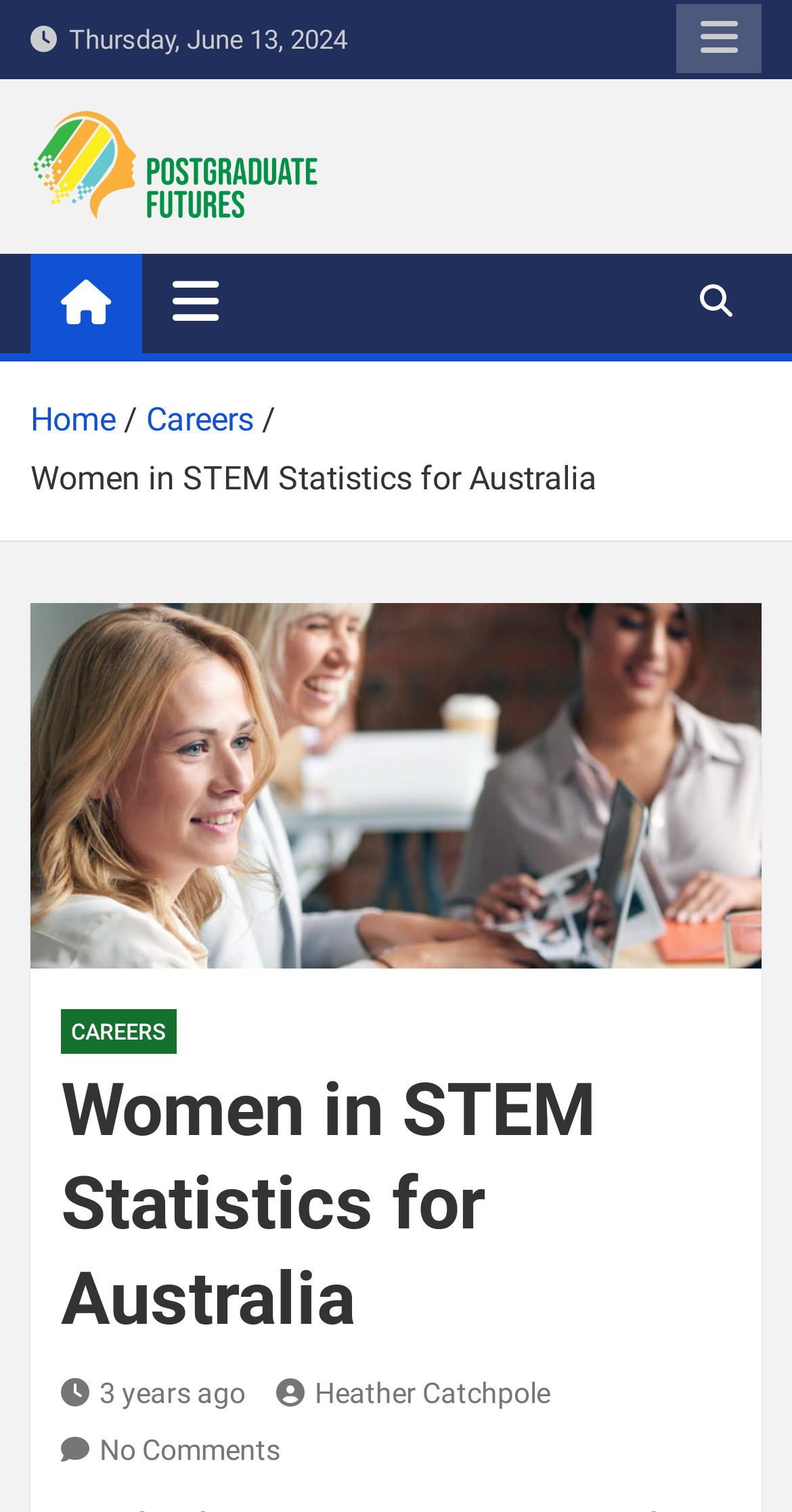How many years ago was the article published?
Identify the answer in the screenshot and reply with a single word or phrase.

3 years ago